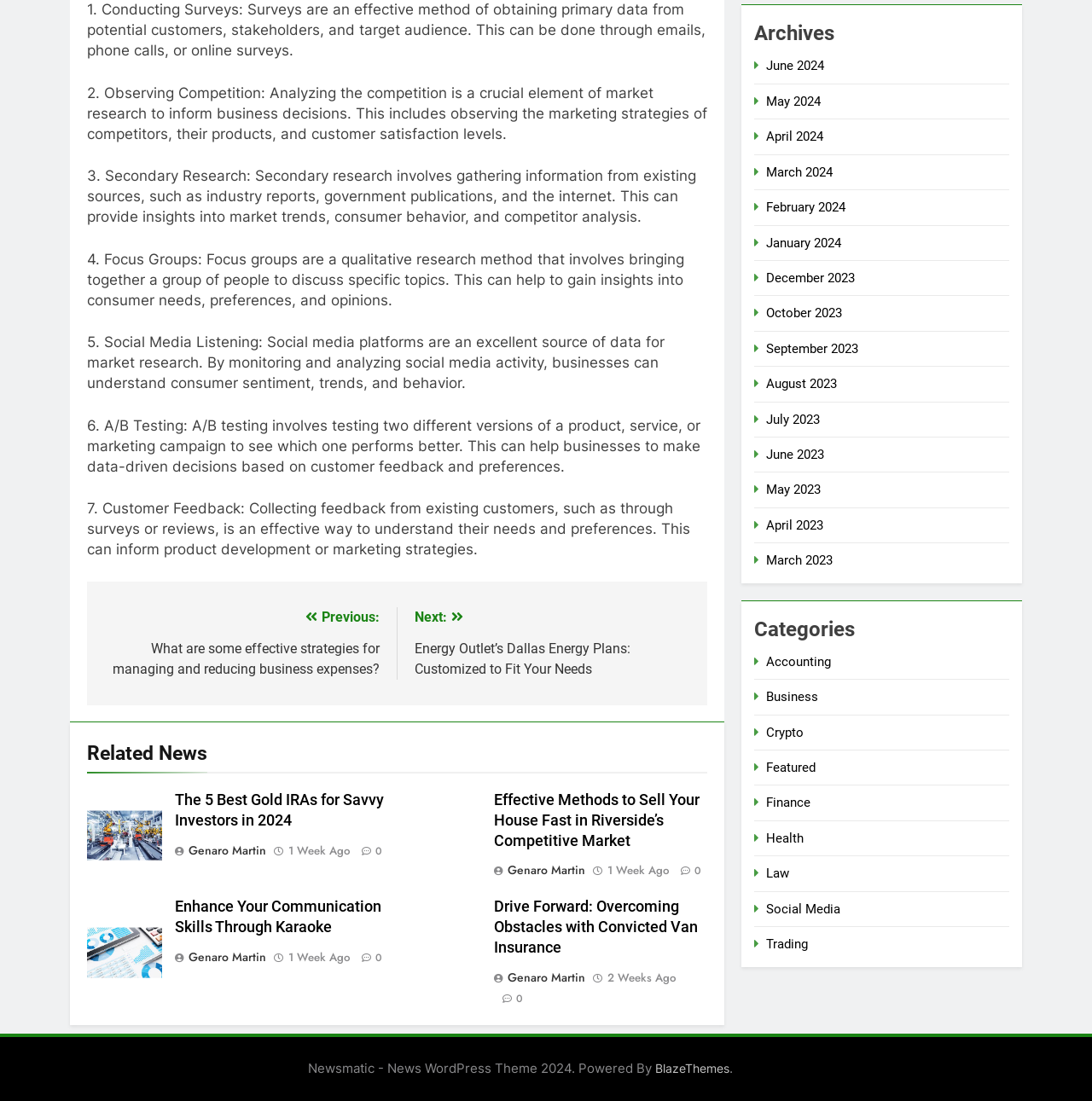What is the purpose of the 'Archives' section?
Based on the image, answer the question with a single word or brief phrase.

To access past articles